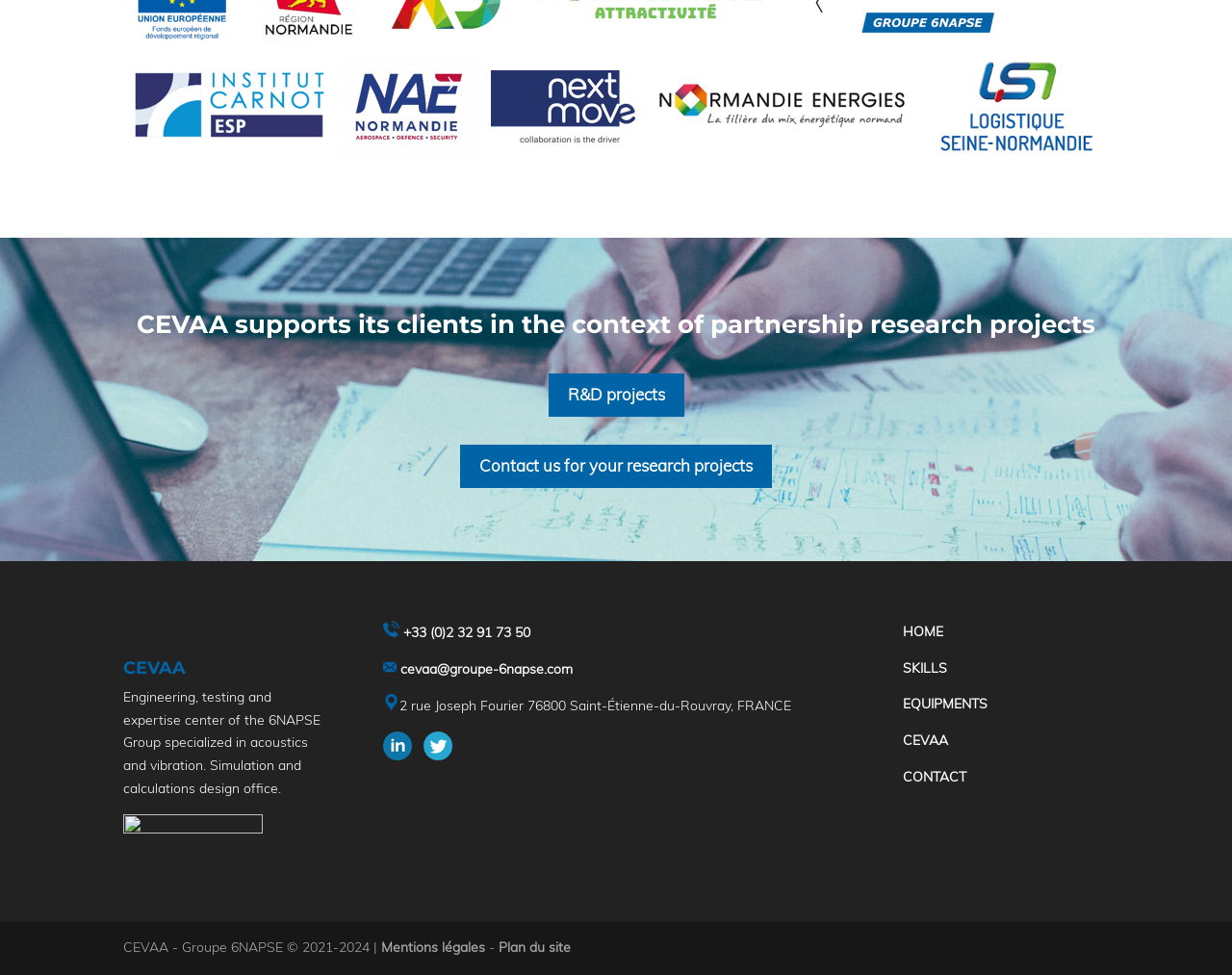Respond to the following question with a brief word or phrase:
What is the address of CEVAA?

2 rue Joseph Fourier 76800 Saint-Étienne-du-Rouvray, FRANCE